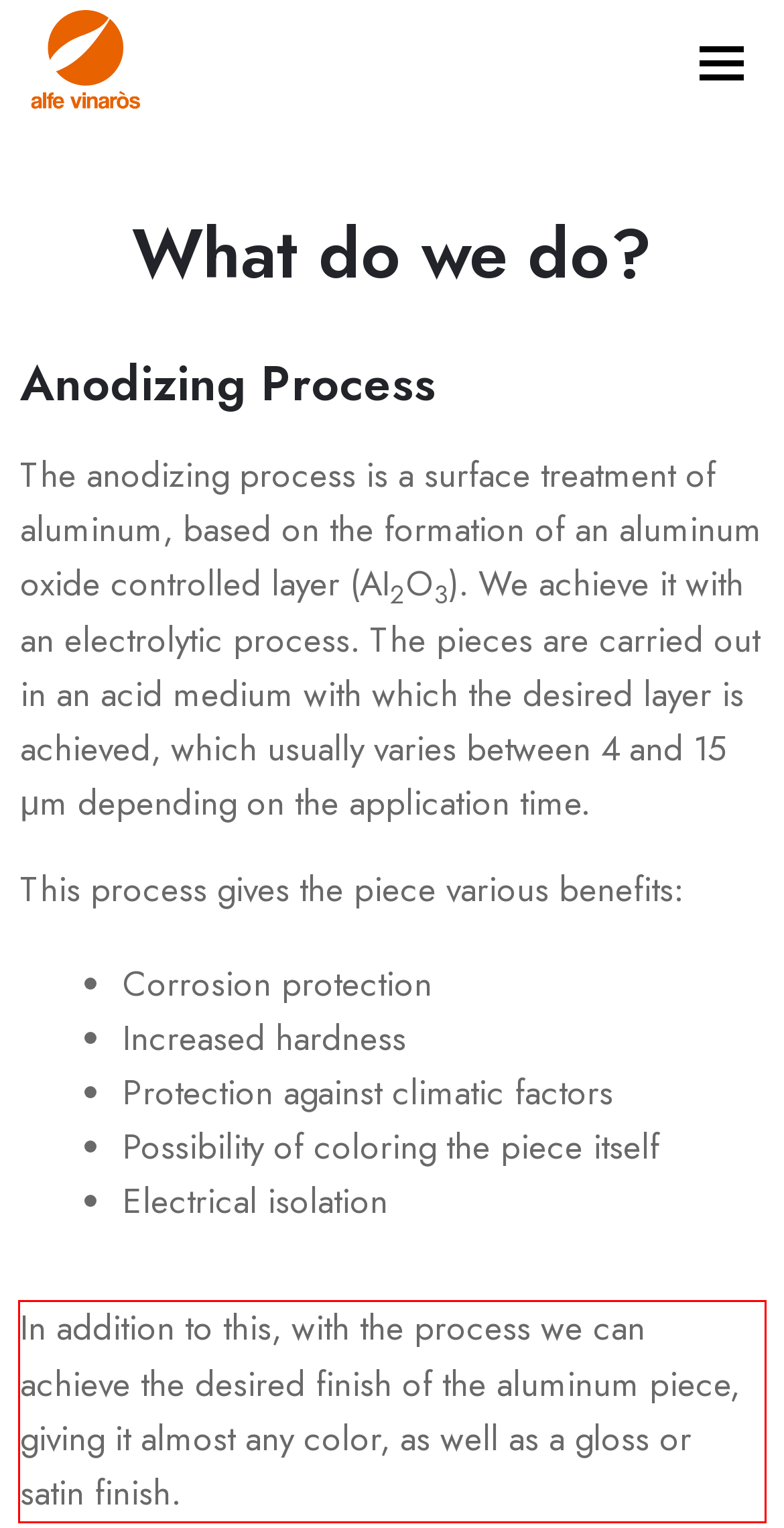Please identify the text within the red rectangular bounding box in the provided webpage screenshot.

In addition to this, with the process we can achieve the desired finish of the aluminum piece, giving it almost any color, as well as a gloss or satin finish.